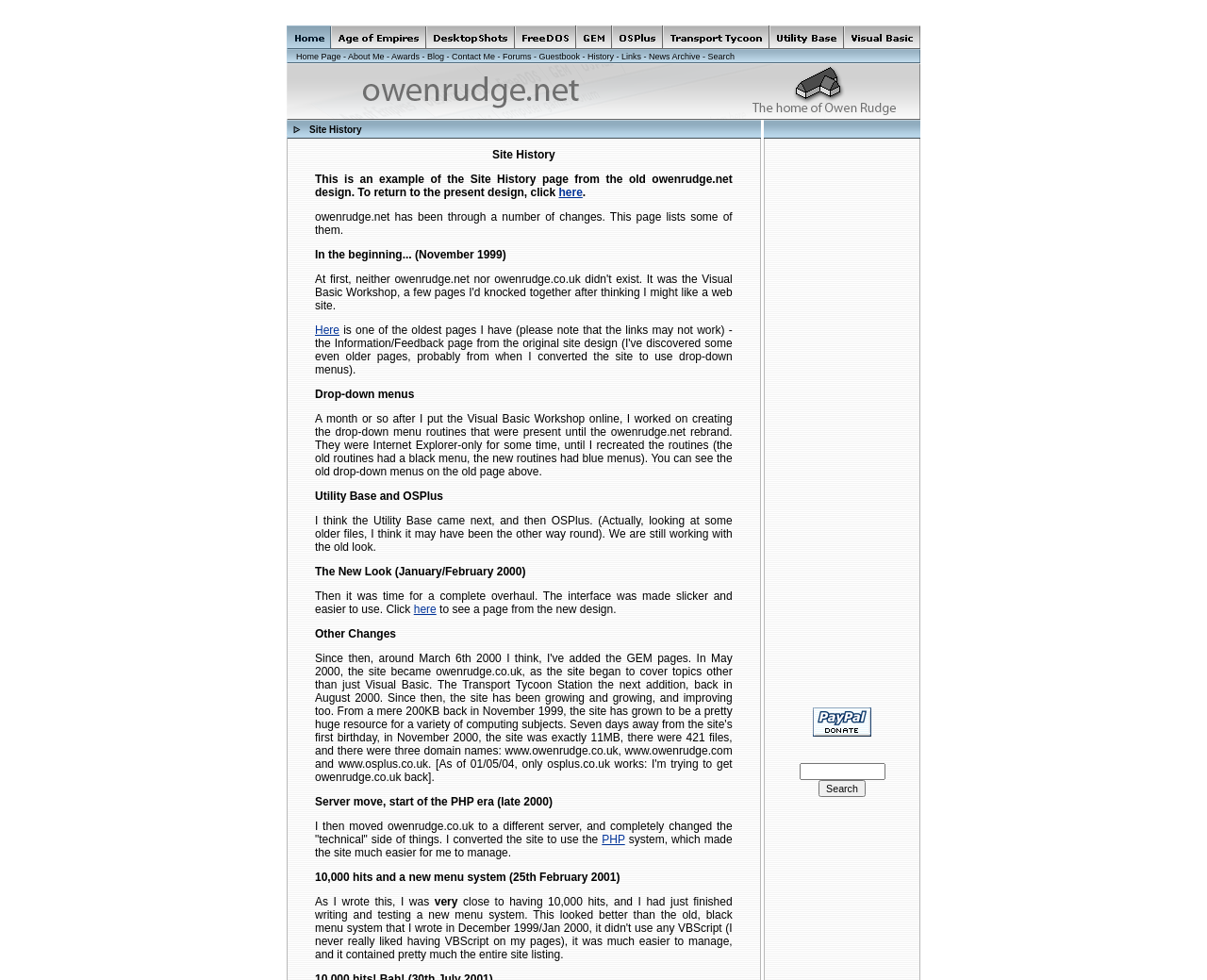Identify the bounding box for the described UI element. Provide the coordinates in (top-left x, top-left y, bottom-right x, bottom-right y) format with values ranging from 0 to 1: alt="Day-Trading.info"

None